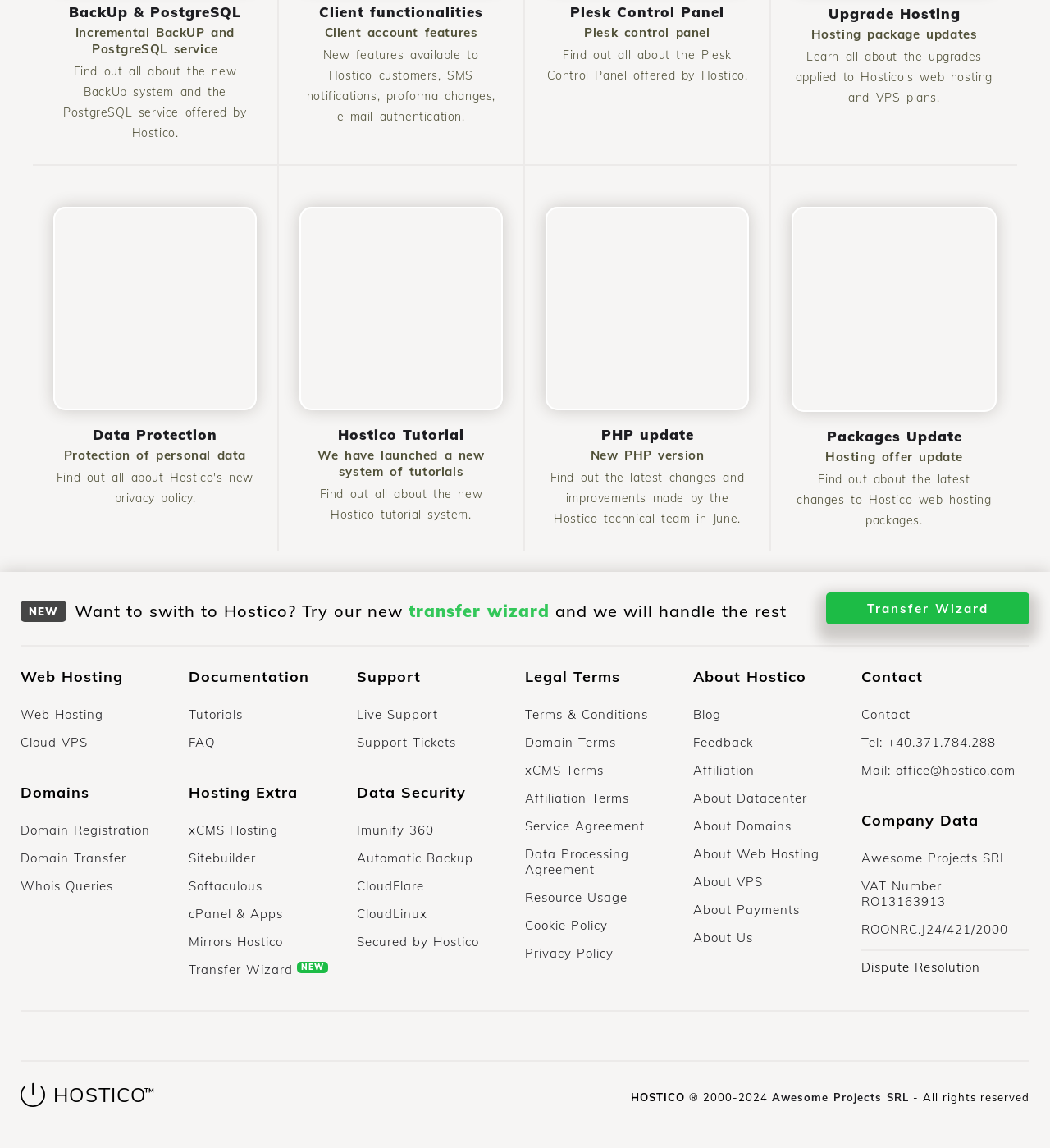Please identify the bounding box coordinates of the element I should click to complete this instruction: 'Find out about the latest changes to Hostico web hosting packages'. The coordinates should be given as four float numbers between 0 and 1, like this: [left, top, right, bottom].

[0.754, 0.18, 0.949, 0.362]